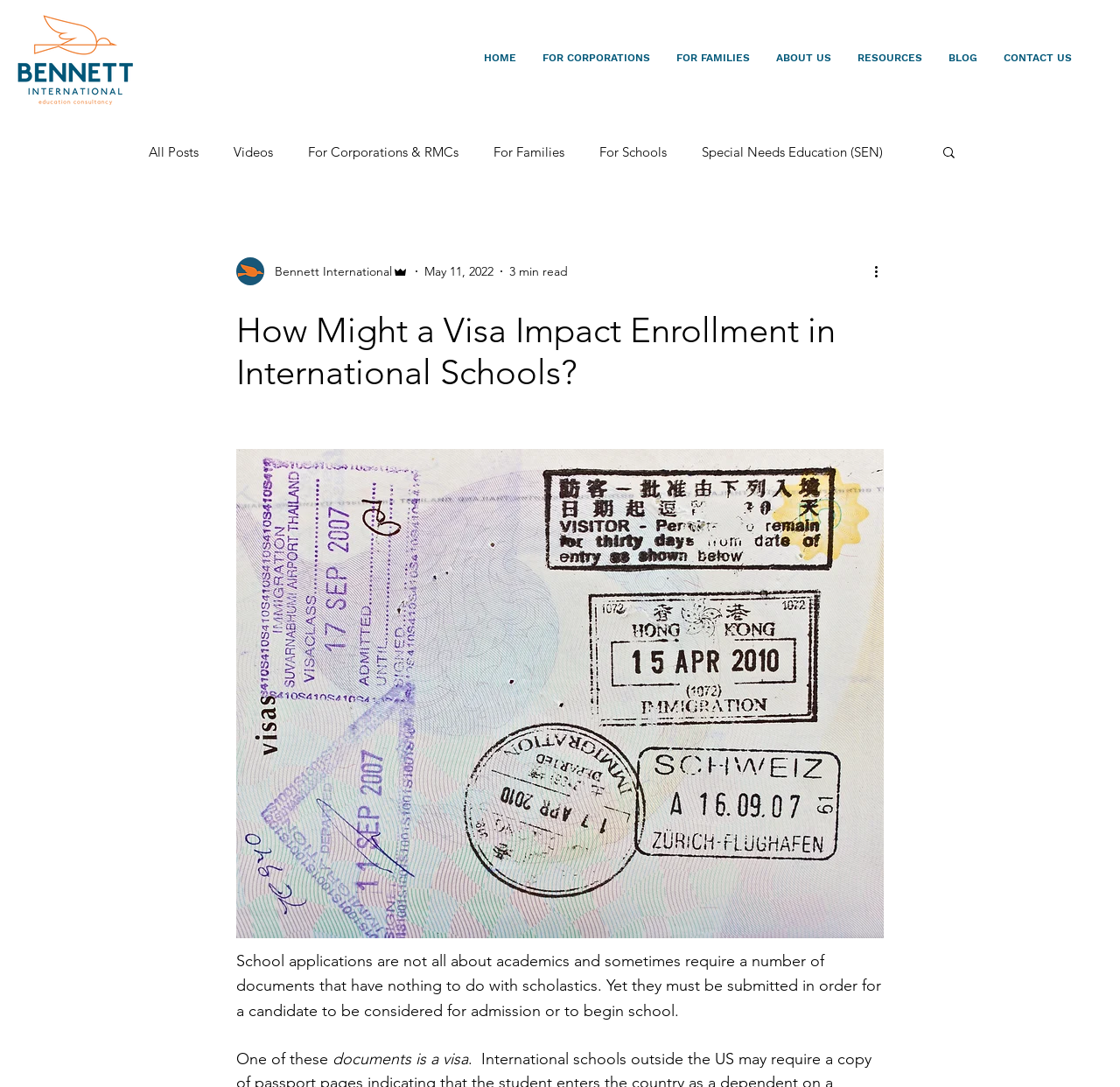Identify the webpage's primary heading and generate its text.

How Might a Visa Impact Enrollment in International Schools?